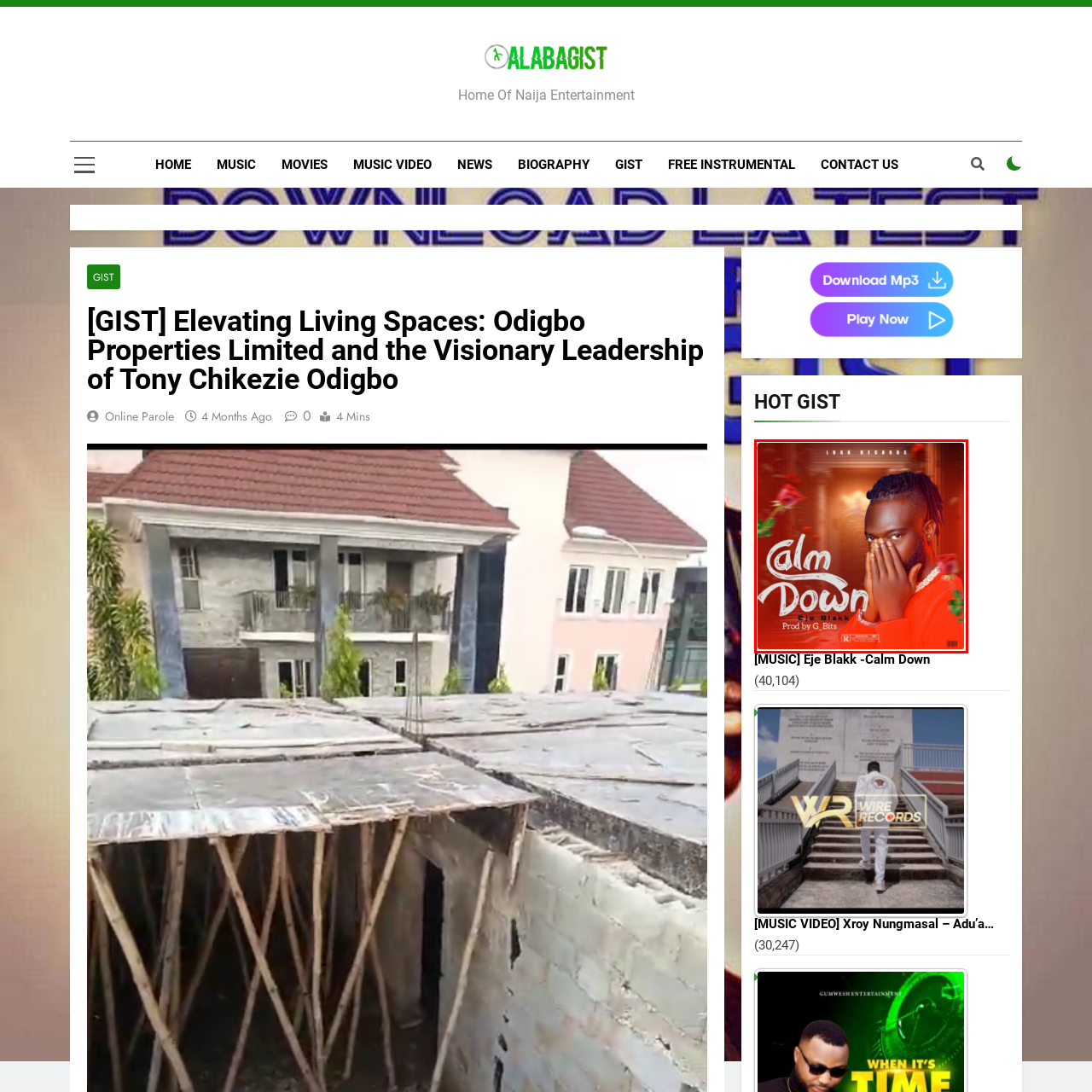What is the record label associated with the song?
Please analyze the image within the red bounding box and offer a comprehensive answer to the question.

The record label associated with the song is LION RECORDS because the caption mentions that the top of the image features the label 'LION RECORDS', indicating the record label associated with the release.